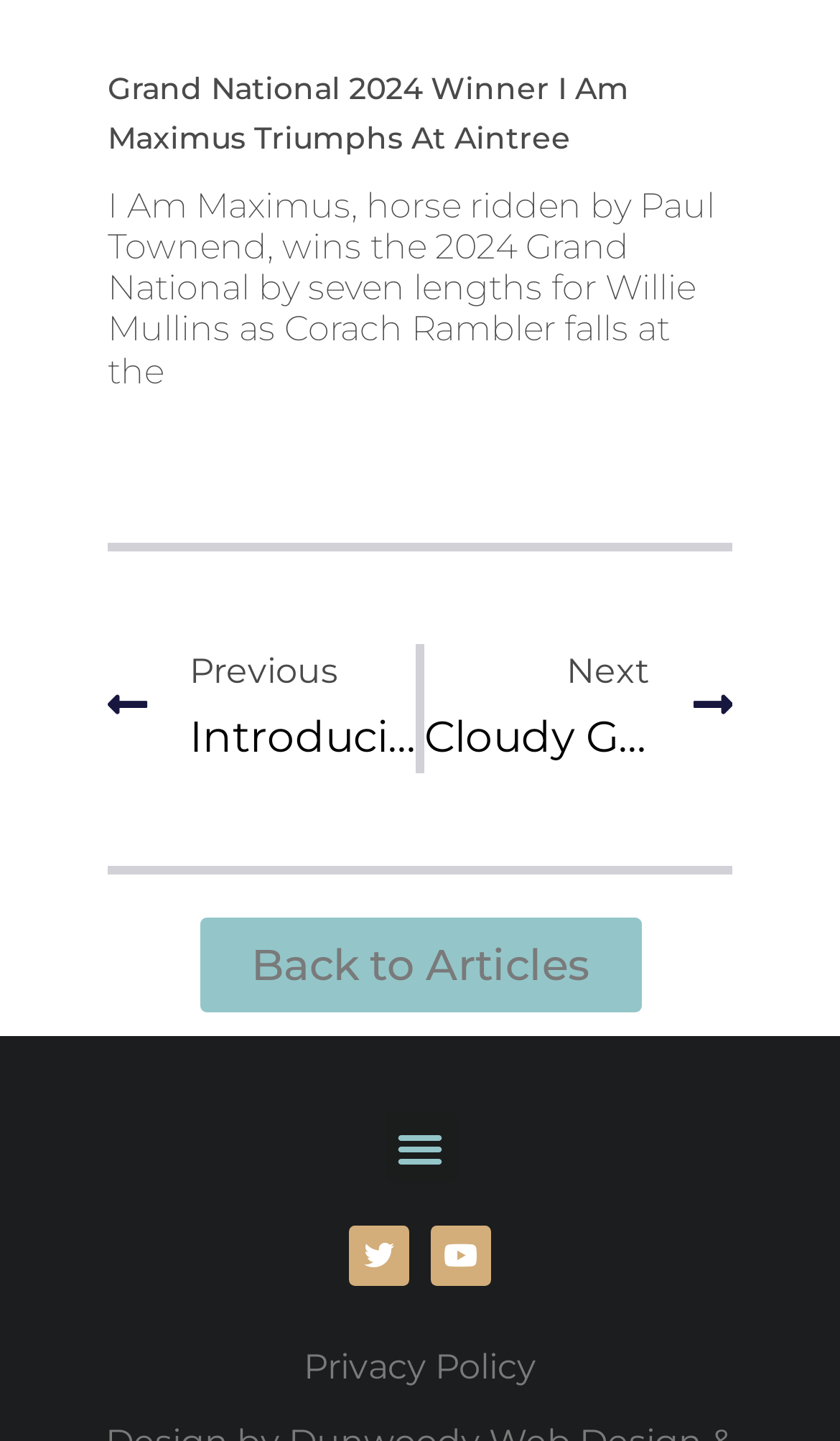Determine the bounding box coordinates for the UI element with the following description: "Back to Articles". The coordinates should be four float numbers between 0 and 1, represented as [left, top, right, bottom].

[0.237, 0.637, 0.763, 0.703]